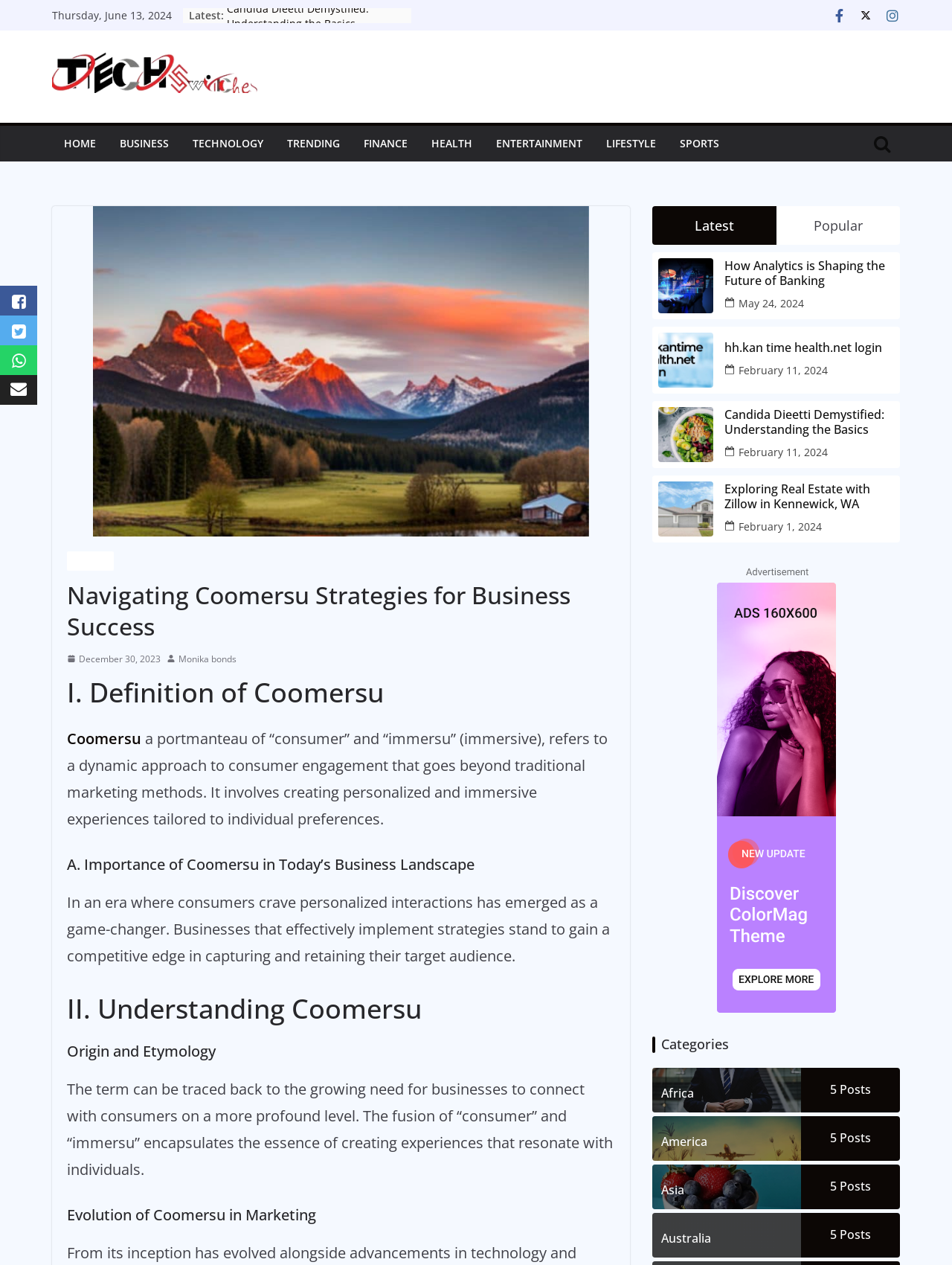From the webpage screenshot, predict the bounding box of the UI element that matches this description: "December 30, 2023January 13, 2024".

[0.07, 0.514, 0.169, 0.527]